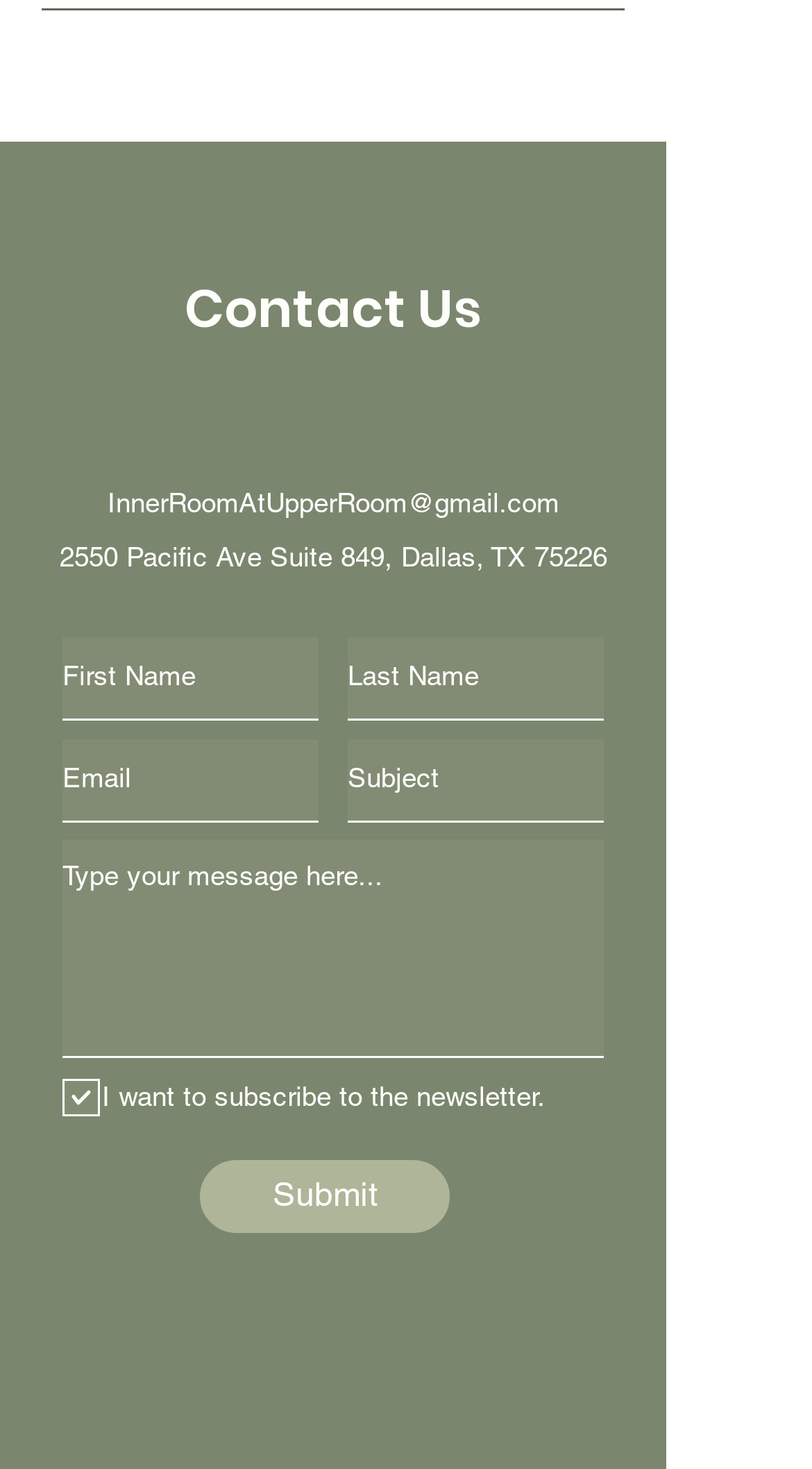Examine the image and give a thorough answer to the following question:
What is the button at the bottom of the page for?

I found the button element with the text 'Submit' which is located at the coordinates [0.241, 0.786, 0.559, 0.842]. This suggests that the button is for submitting the form on the page.